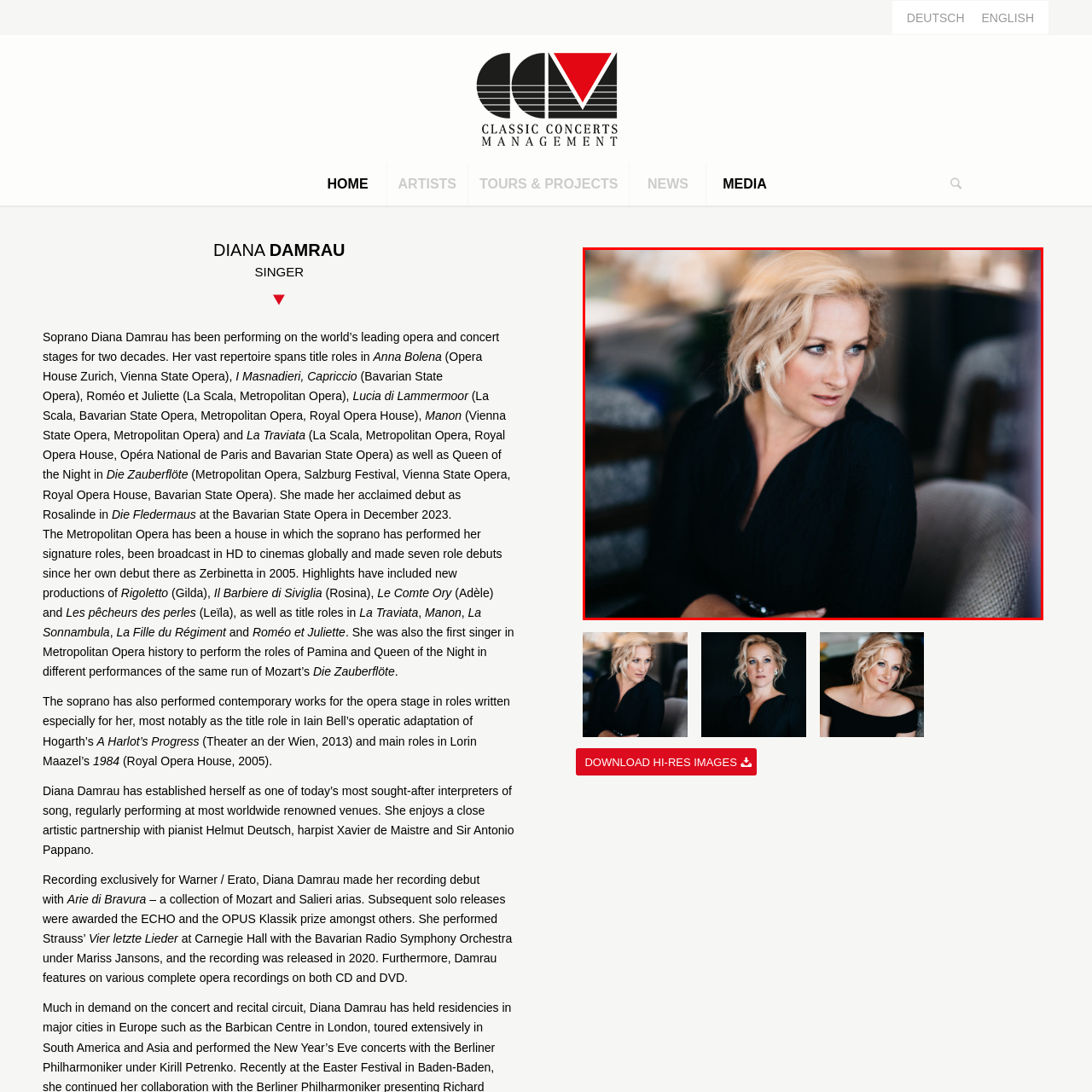Examine the section enclosed by the red box and give a brief answer to the question: What is Diana Damrau's profession?

Soprano